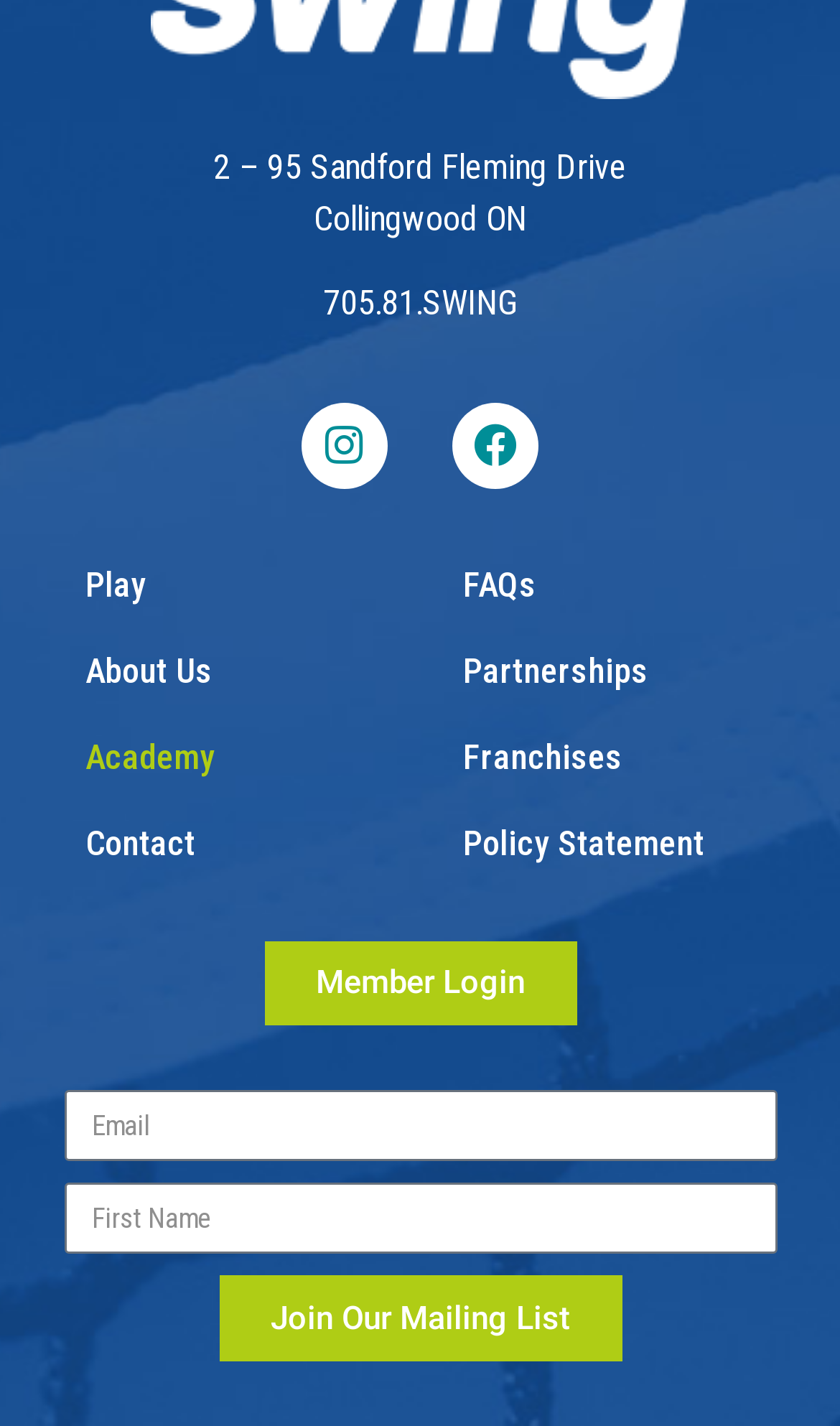Given the description Policy Statement, predict the bounding box coordinates of the UI element. Ensure the coordinates are in the format (top-left x, top-left y, bottom-right x, bottom-right y) and all values are between 0 and 1.

[0.5, 0.577, 0.95, 0.607]